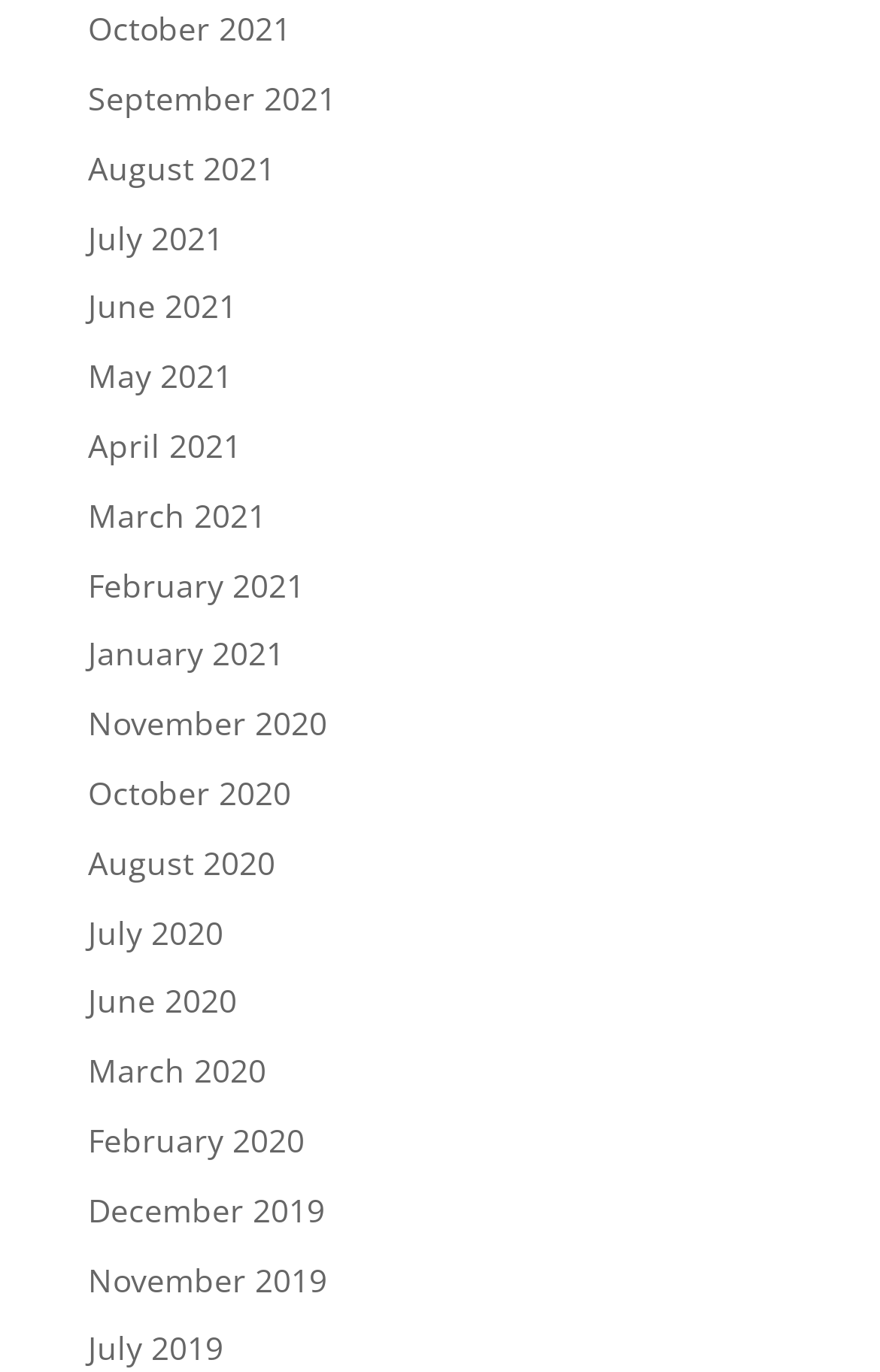Give a one-word or short phrase answer to the question: 
Are there any months available in 2018?

No